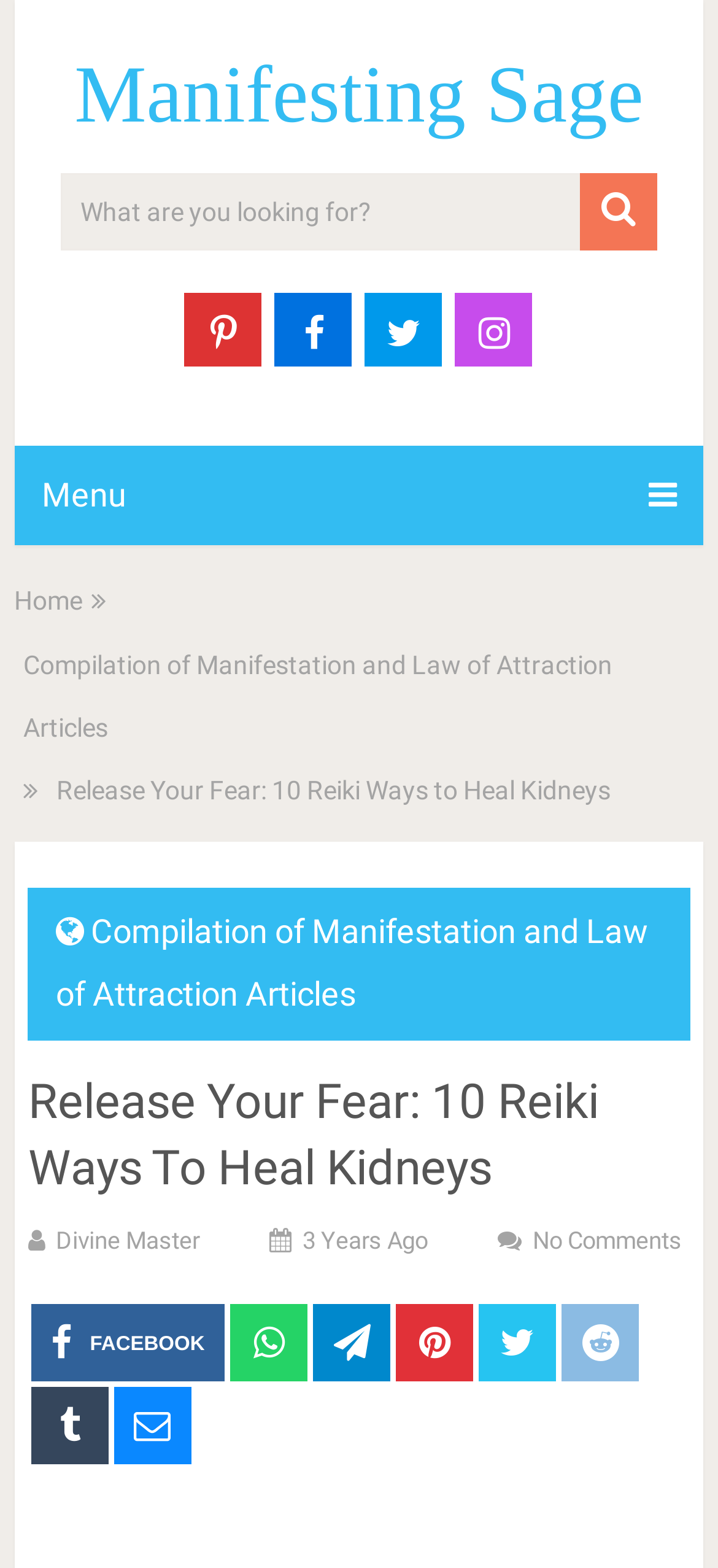Find the headline of the webpage and generate its text content.

Release Your Fear: 10 Reiki Ways To Heal Kidneys